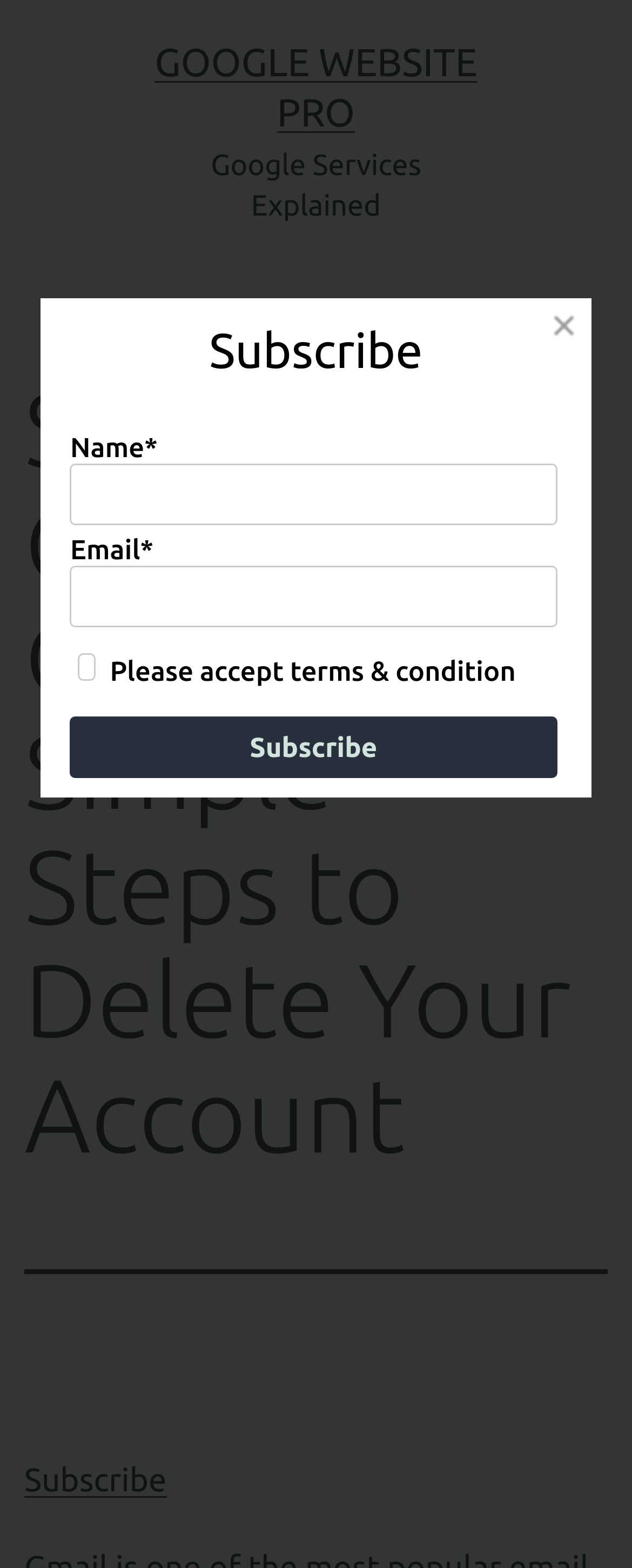How many input fields are in the subscribe form?
Answer with a single word or short phrase according to what you see in the image.

Two